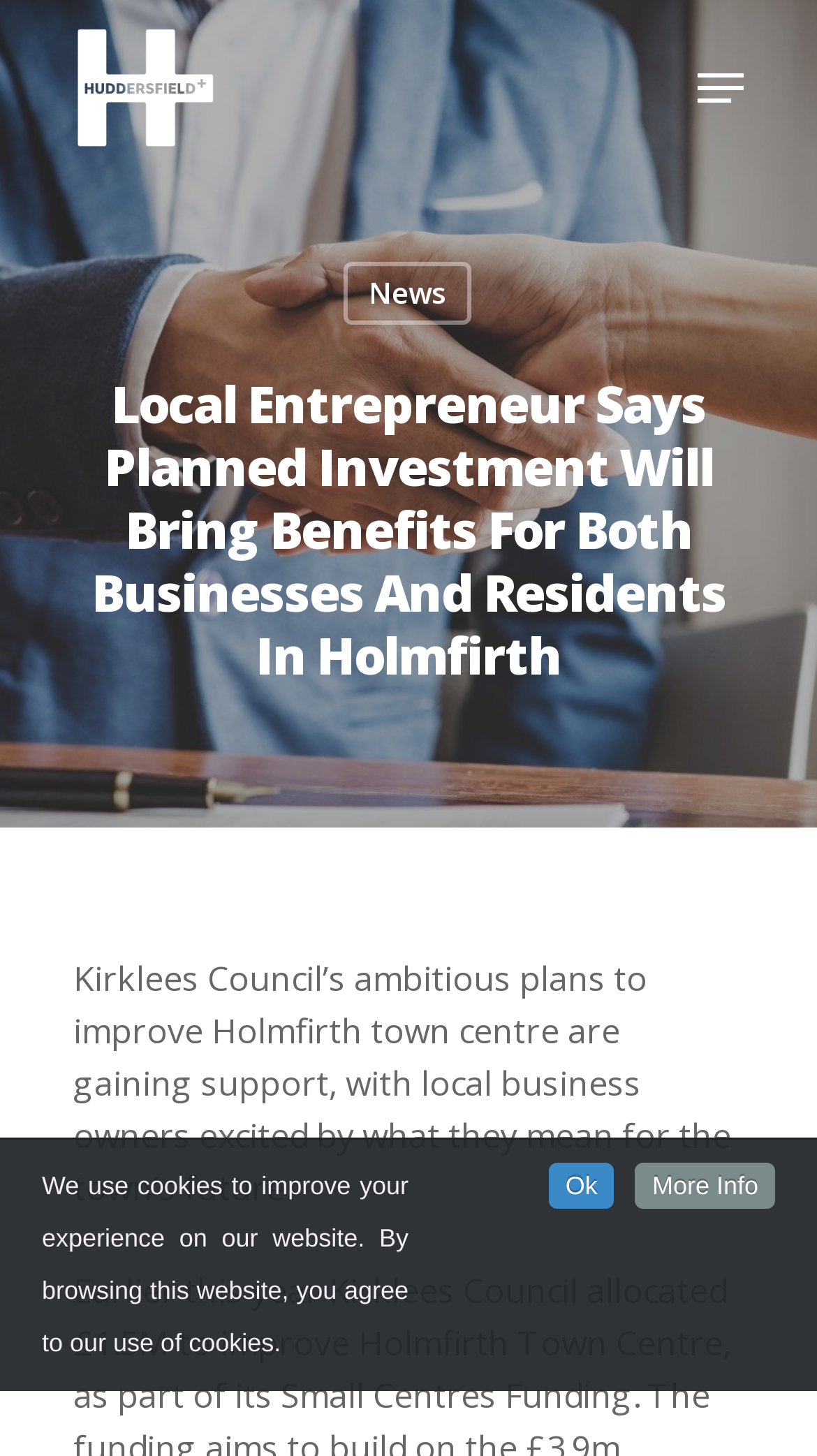Given the description of a UI element: "alt="Huddersfield Unlimited"", identify the bounding box coordinates of the matching element in the webpage screenshot.

[0.09, 0.017, 0.267, 0.104]